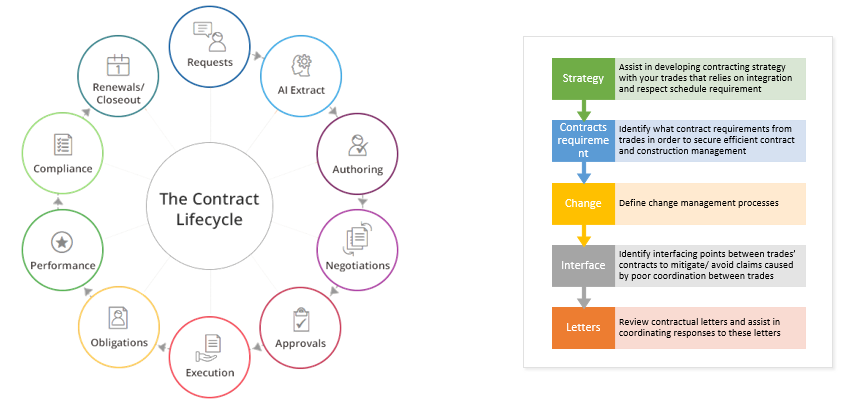Refer to the screenshot and answer the following question in detail:
How many stages are involved in the contract lifecycle?

The circular diagram illustrates 9 interconnected stages, including Requests, AI Extract, Authoring, Negotiations, Execution, Compliance, Performance, Obligations, and Renewals/Closeout, each represented by an icon that summarizes its function within the lifecycle.